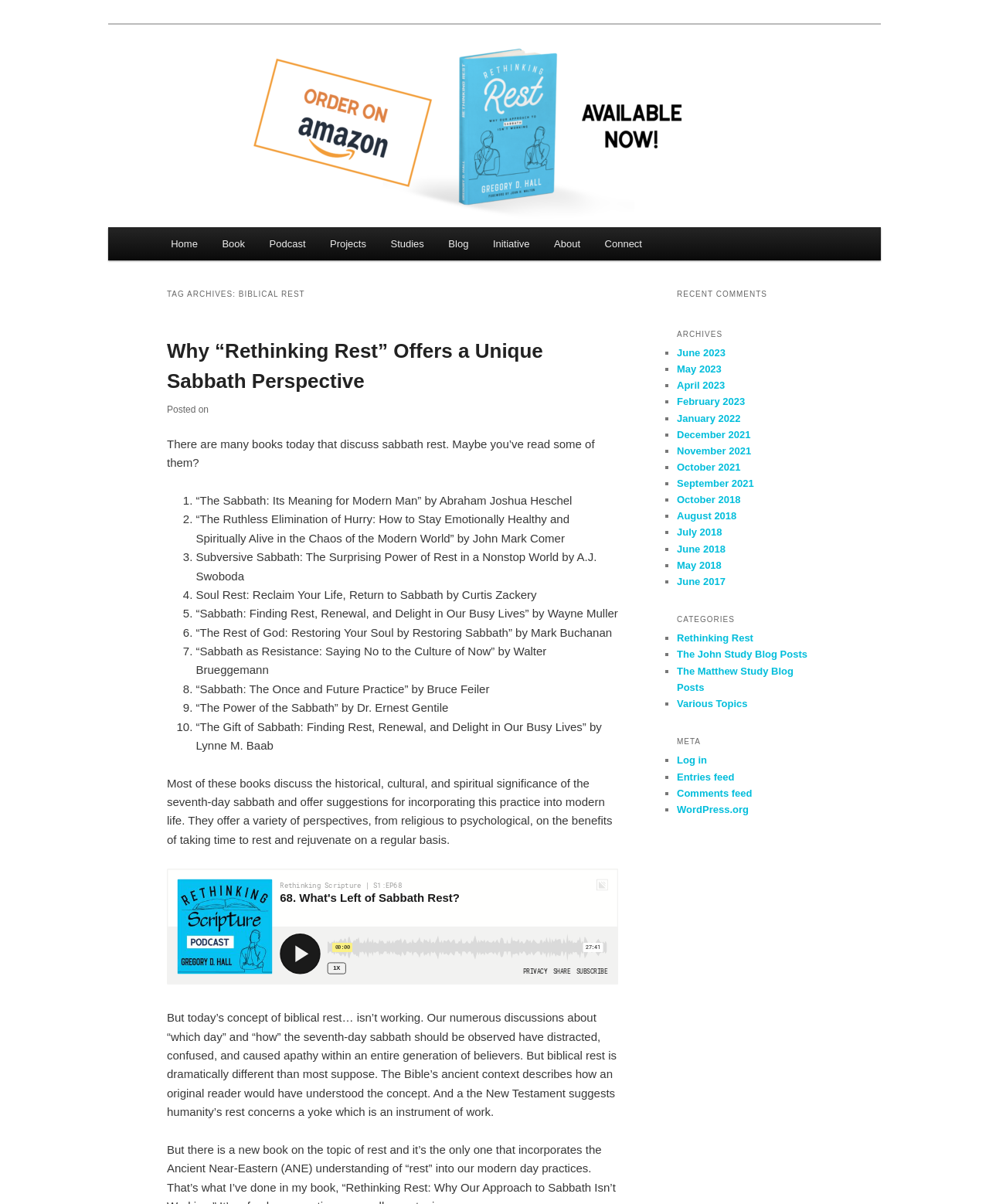What is the title of the main article?
Give a single word or phrase as your answer by examining the image.

Let's rethink some stuff…